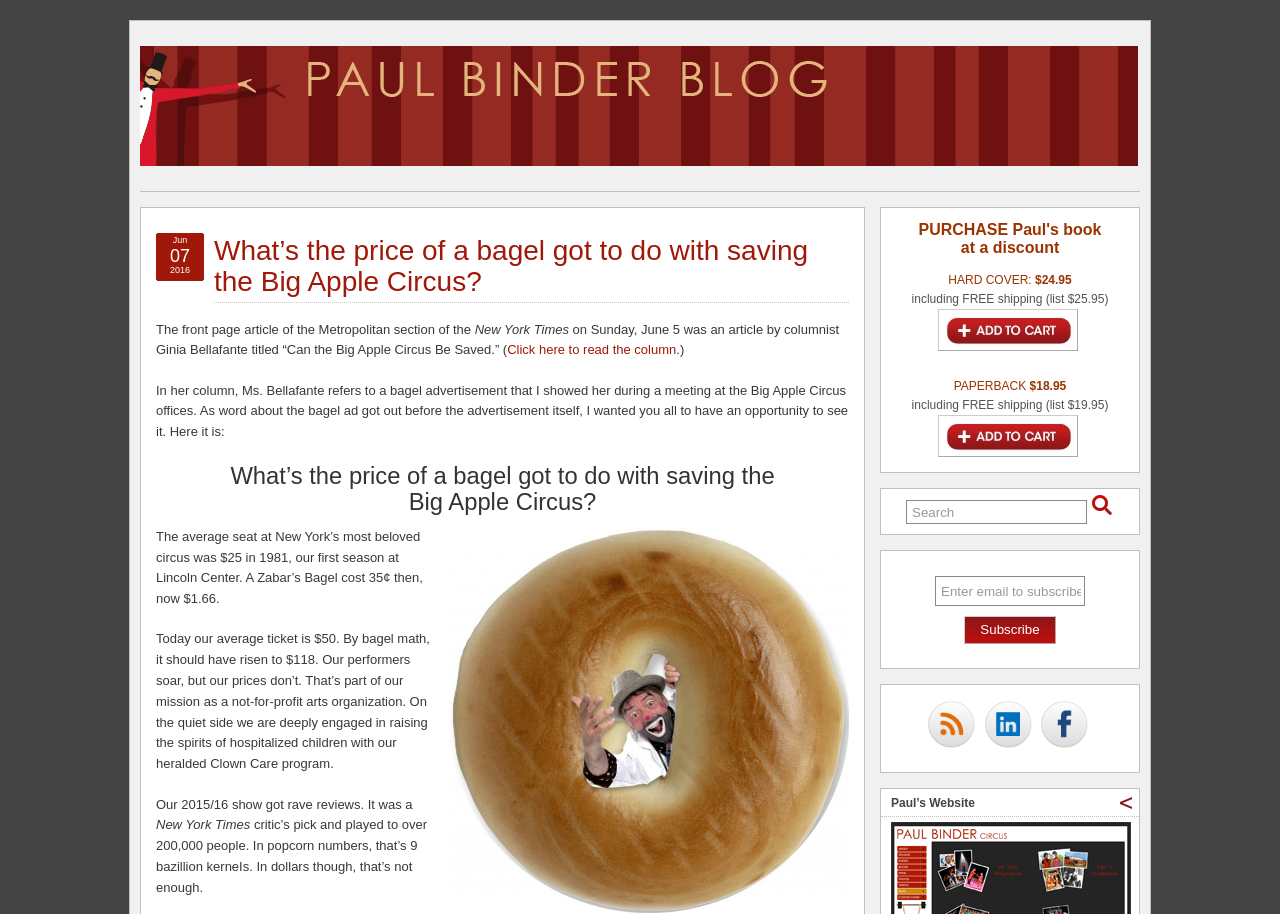Give a one-word or short phrase answer to this question: 
What is the topic of the article?

Saving the Big Apple Circus